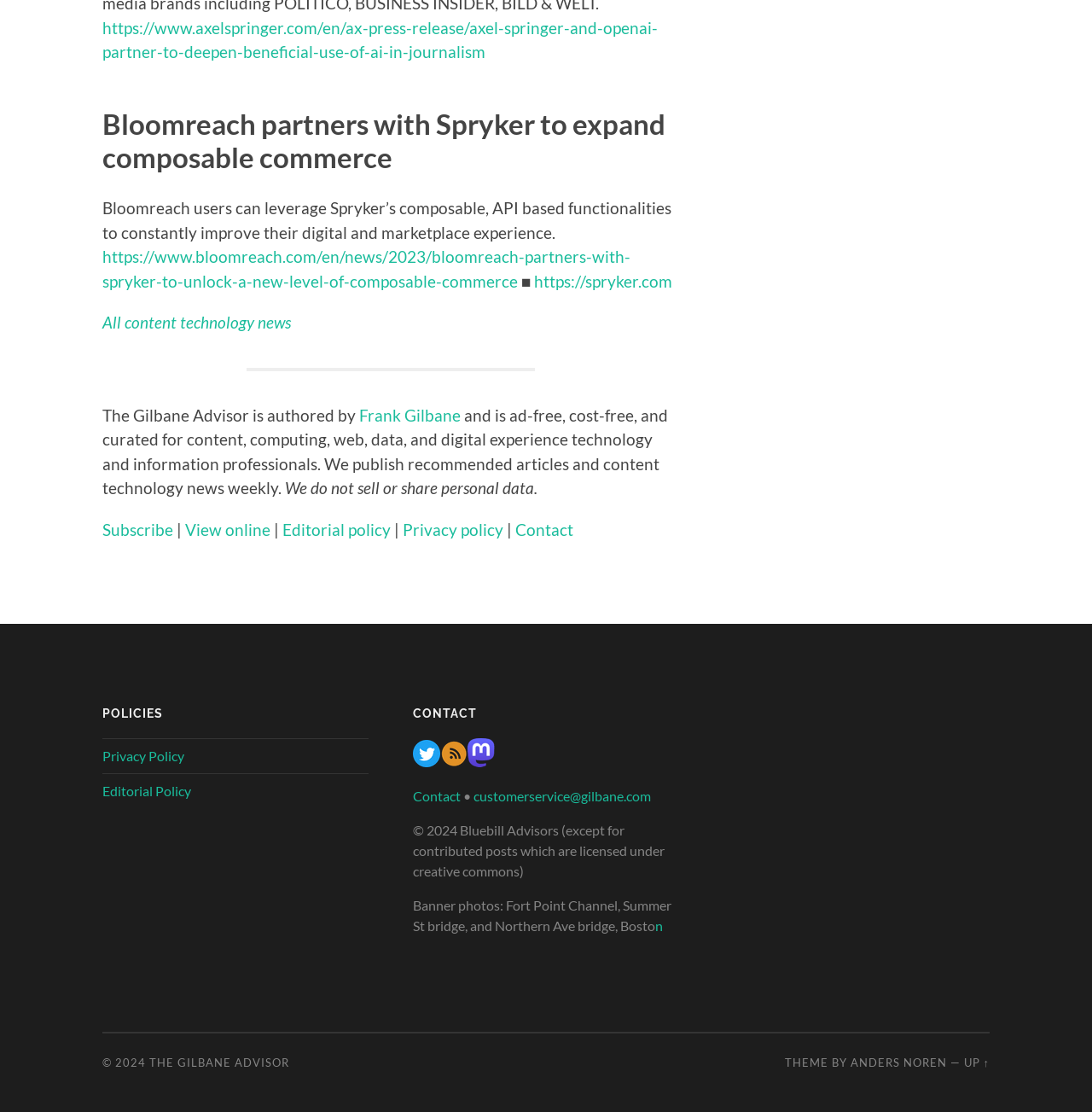What is the type of content that Bloomreach users can leverage from Spryker?
Carefully analyze the image and provide a detailed answer to the question.

I inferred the type of content by reading the text 'Bloomreach users can leverage Spryker’s composable, API based functionalities to constantly improve their digital and marketplace experience.' which suggests that Bloomreach users can leverage composable commerce content from Spryker.